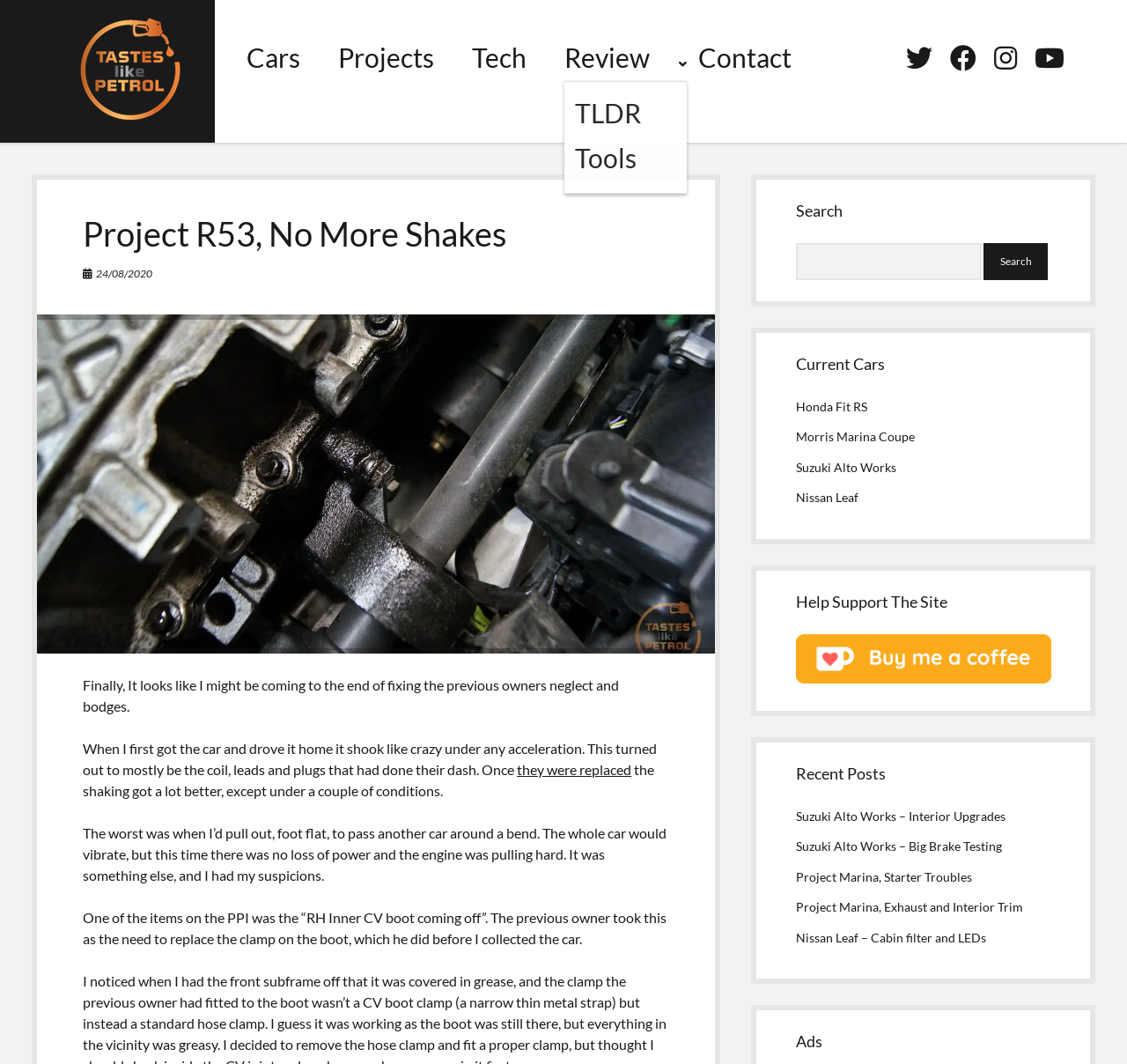How many social media links are present?
From the screenshot, supply a one-word or short-phrase answer.

4